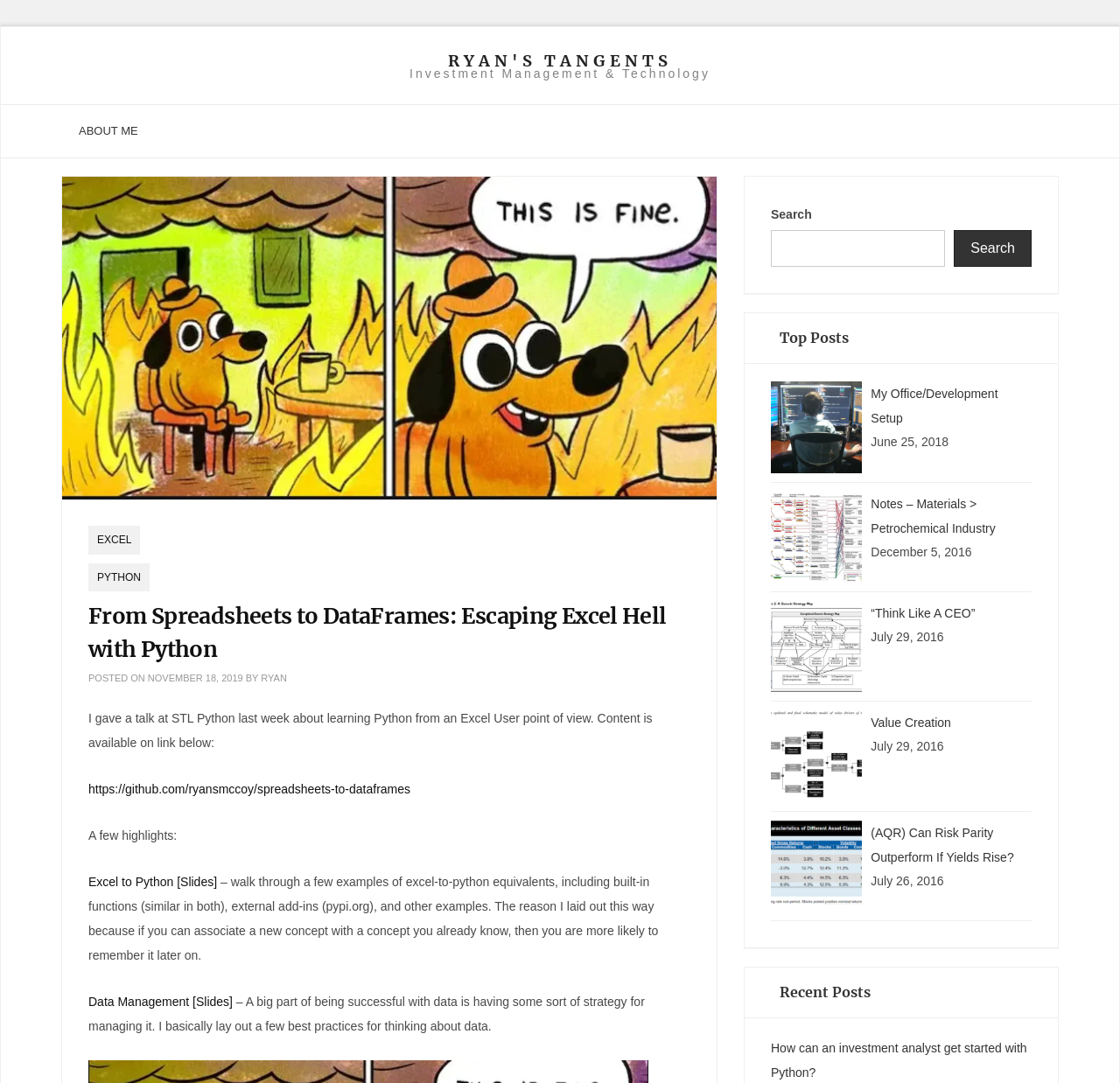Using the provided element description, identify the bounding box coordinates as (top-left x, top-left y, bottom-right x, bottom-right y). Ensure all values are between 0 and 1. Description: Excel

[0.079, 0.486, 0.125, 0.512]